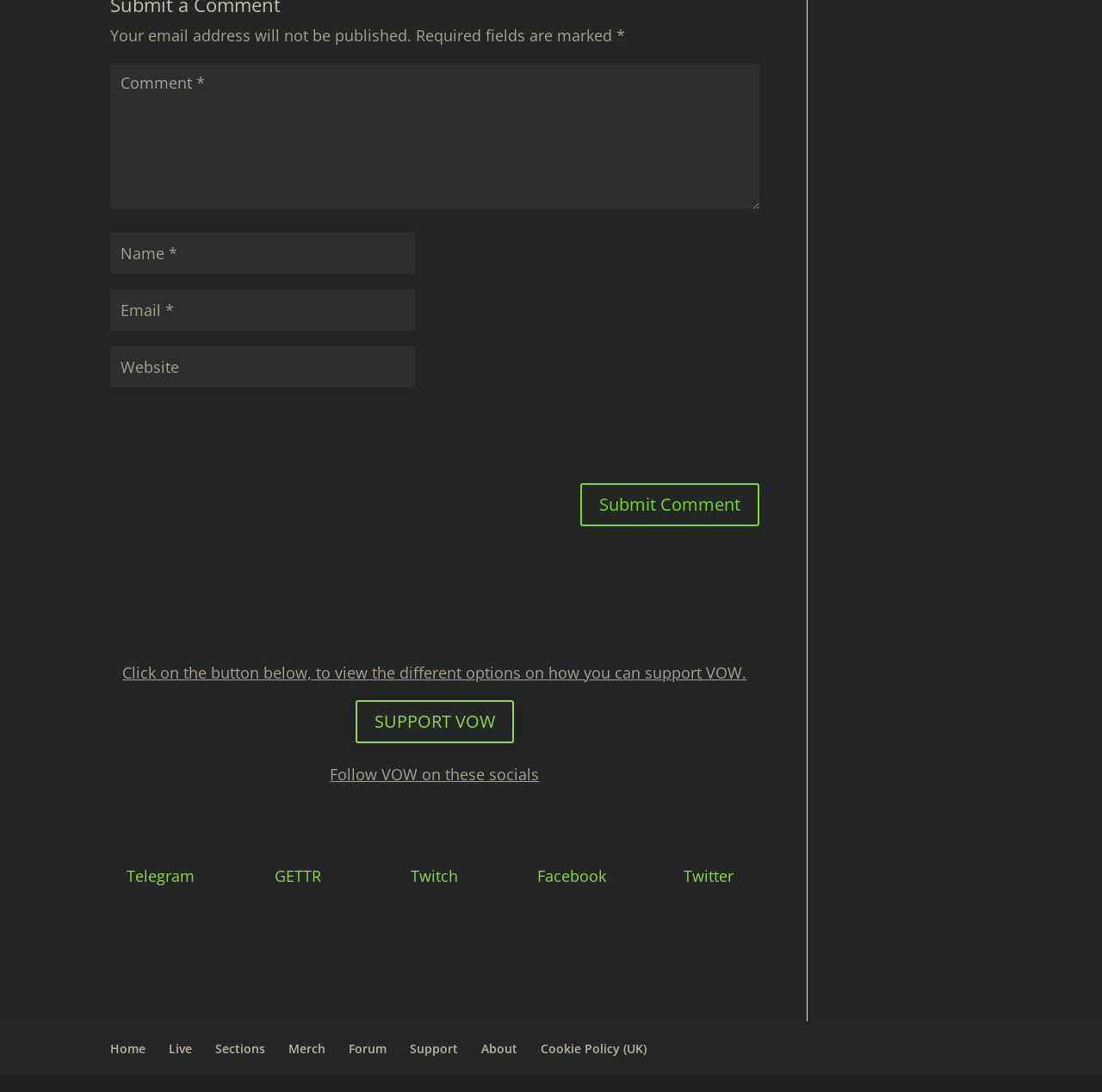What is the purpose of the reCAPTCHA?
Using the visual information, respond with a single word or phrase.

To prevent spam